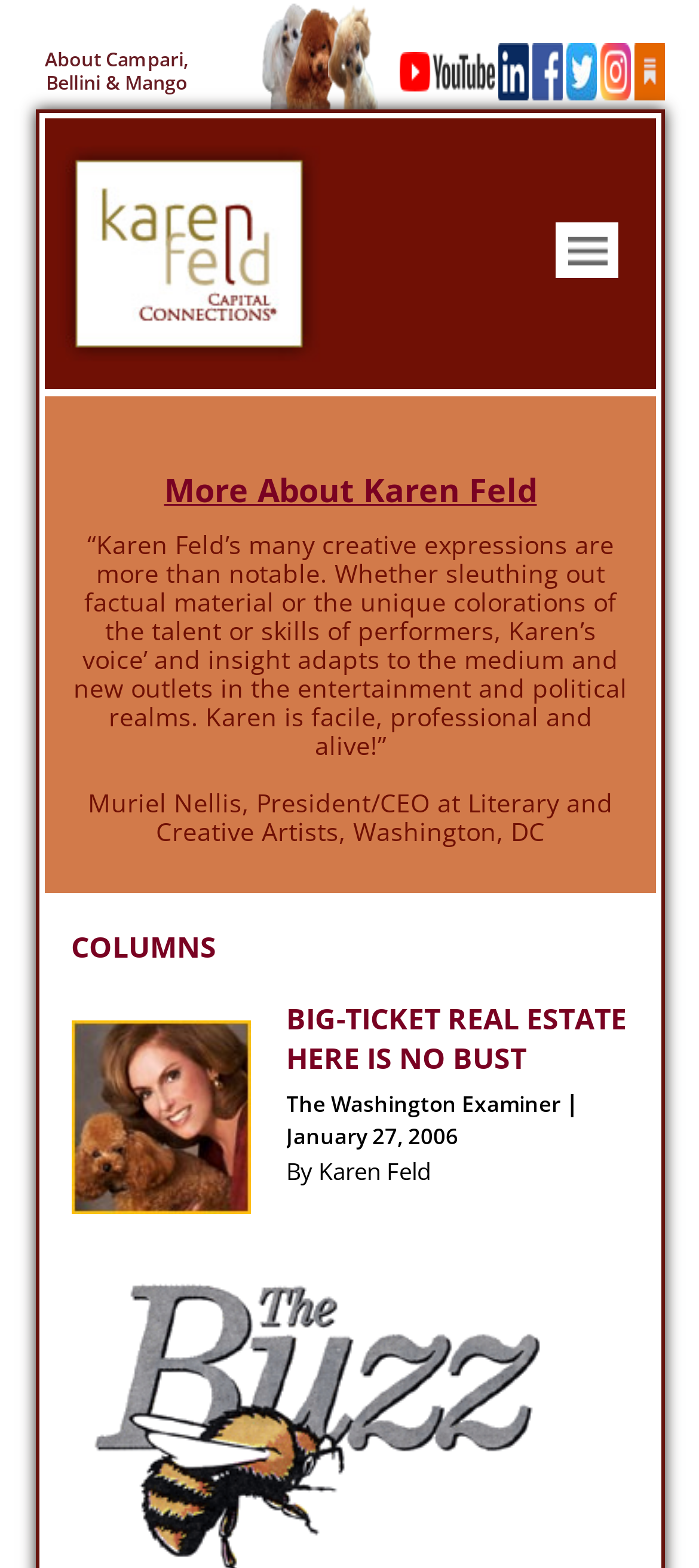Who is the President/CEO at Literary and Creative Artists, Washington, DC?
Please use the image to provide a one-word or short phrase answer.

Muriel Nellis